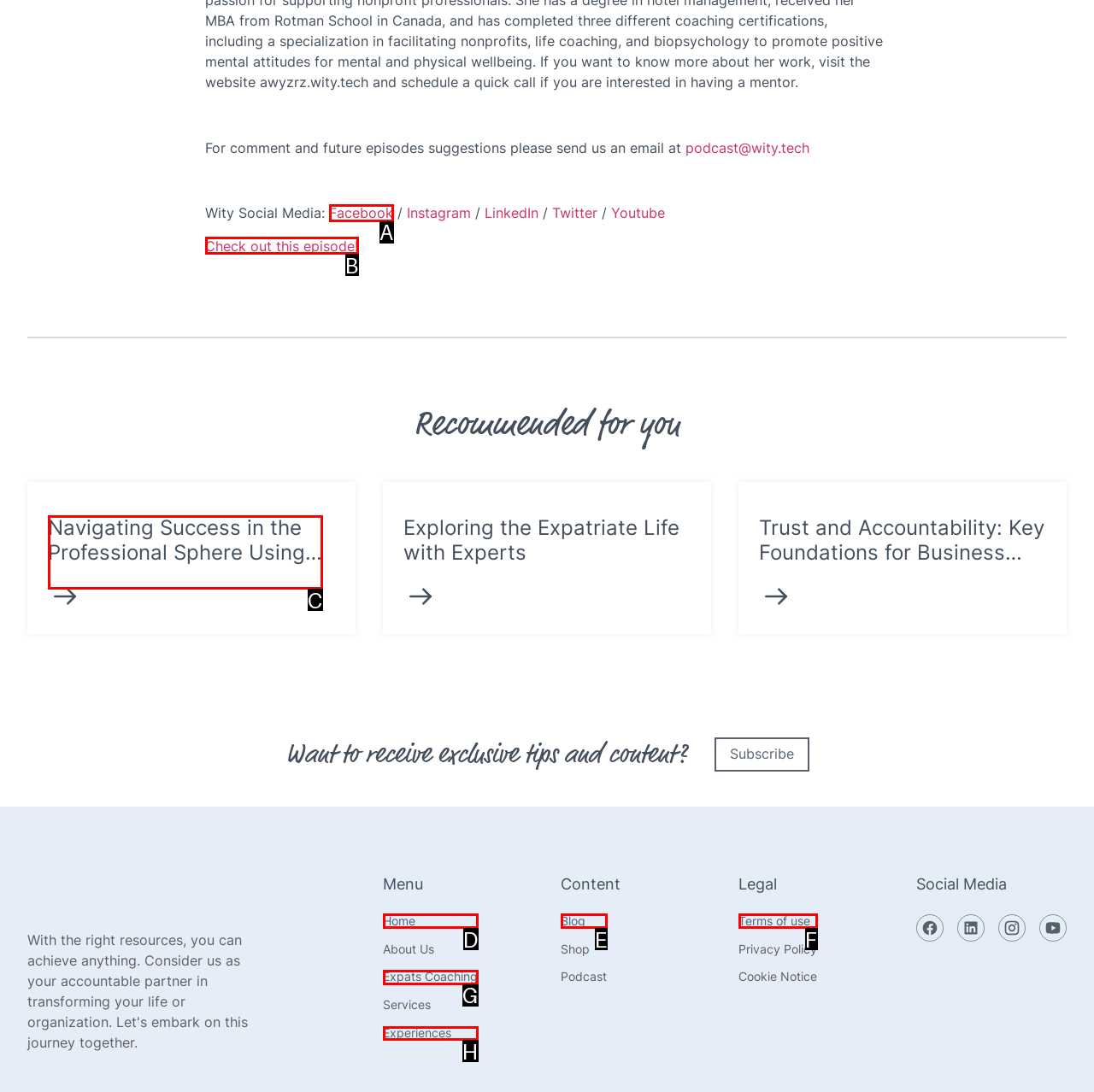Identify the option that best fits this description: Terms of use
Answer with the appropriate letter directly.

F